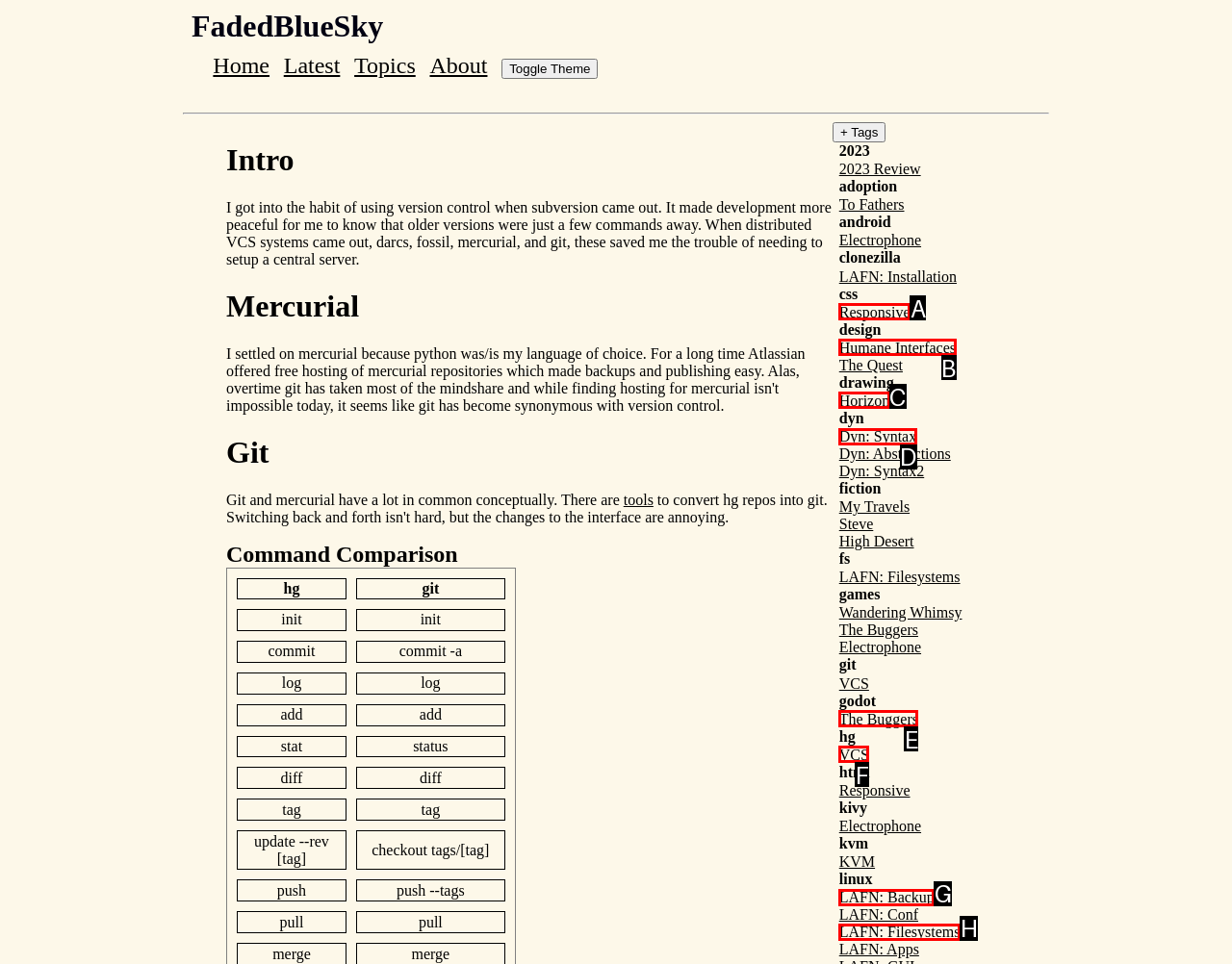Tell me which letter corresponds to the UI element that will allow you to Read about 'Humane Interfaces'. Answer with the letter directly.

B